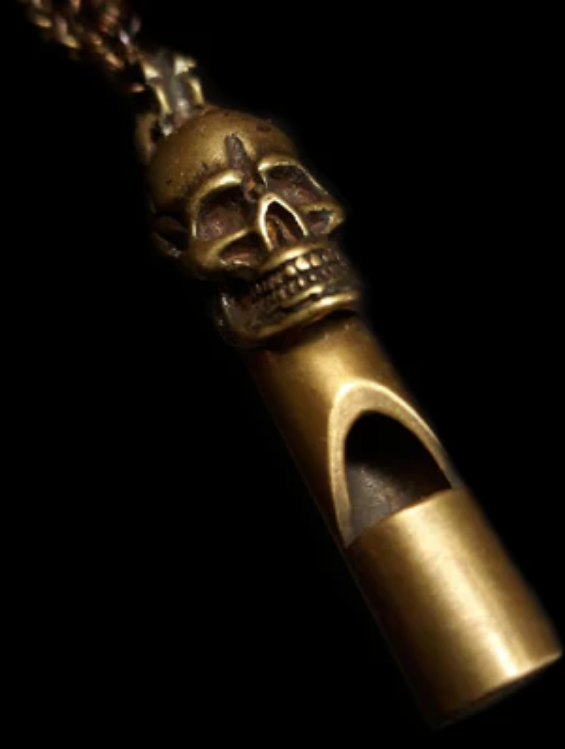What style does the pendant embody?
Based on the visual content, answer with a single word or a brief phrase.

Edgy aesthetic